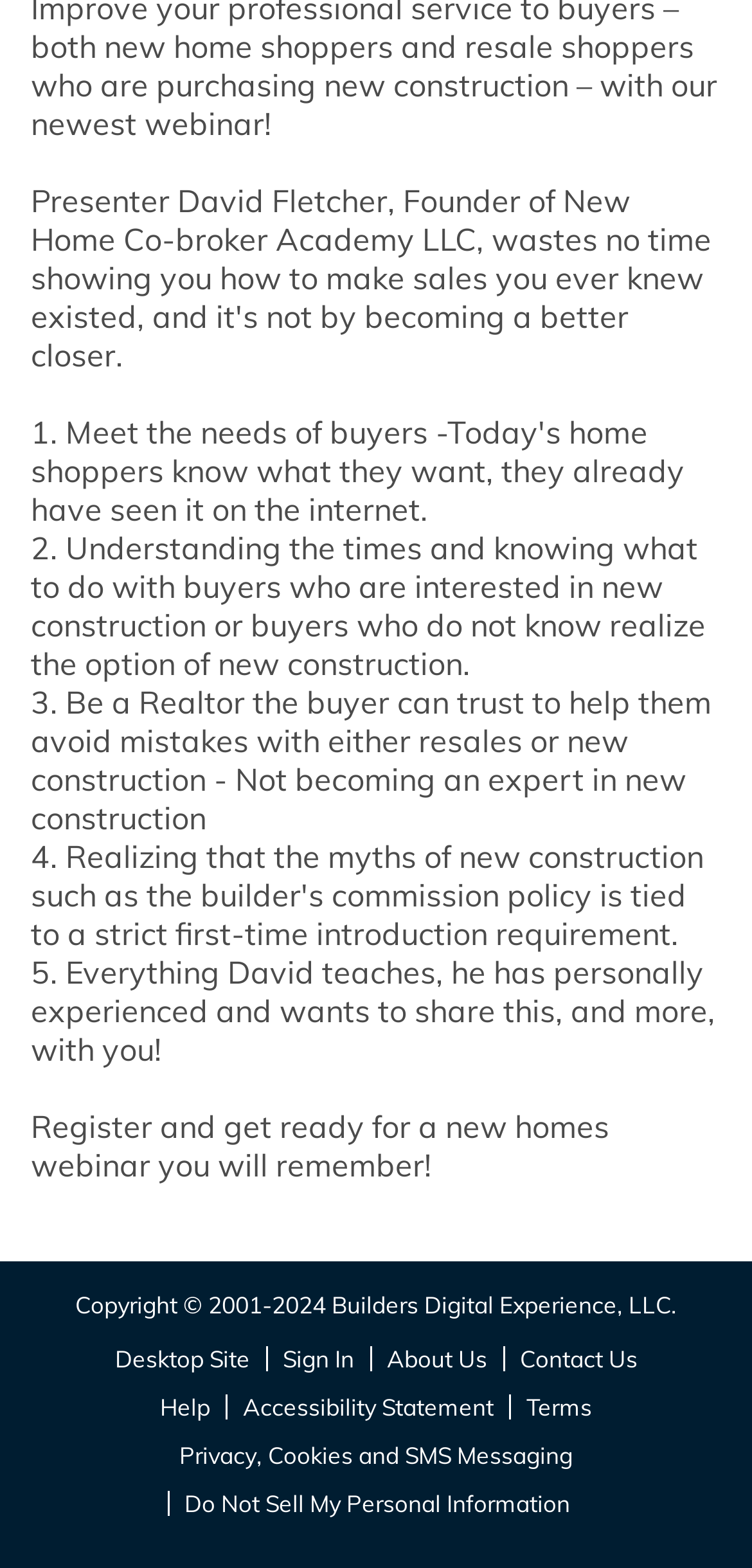Respond to the following query with just one word or a short phrase: 
What is the copyright year range?

2001-2024